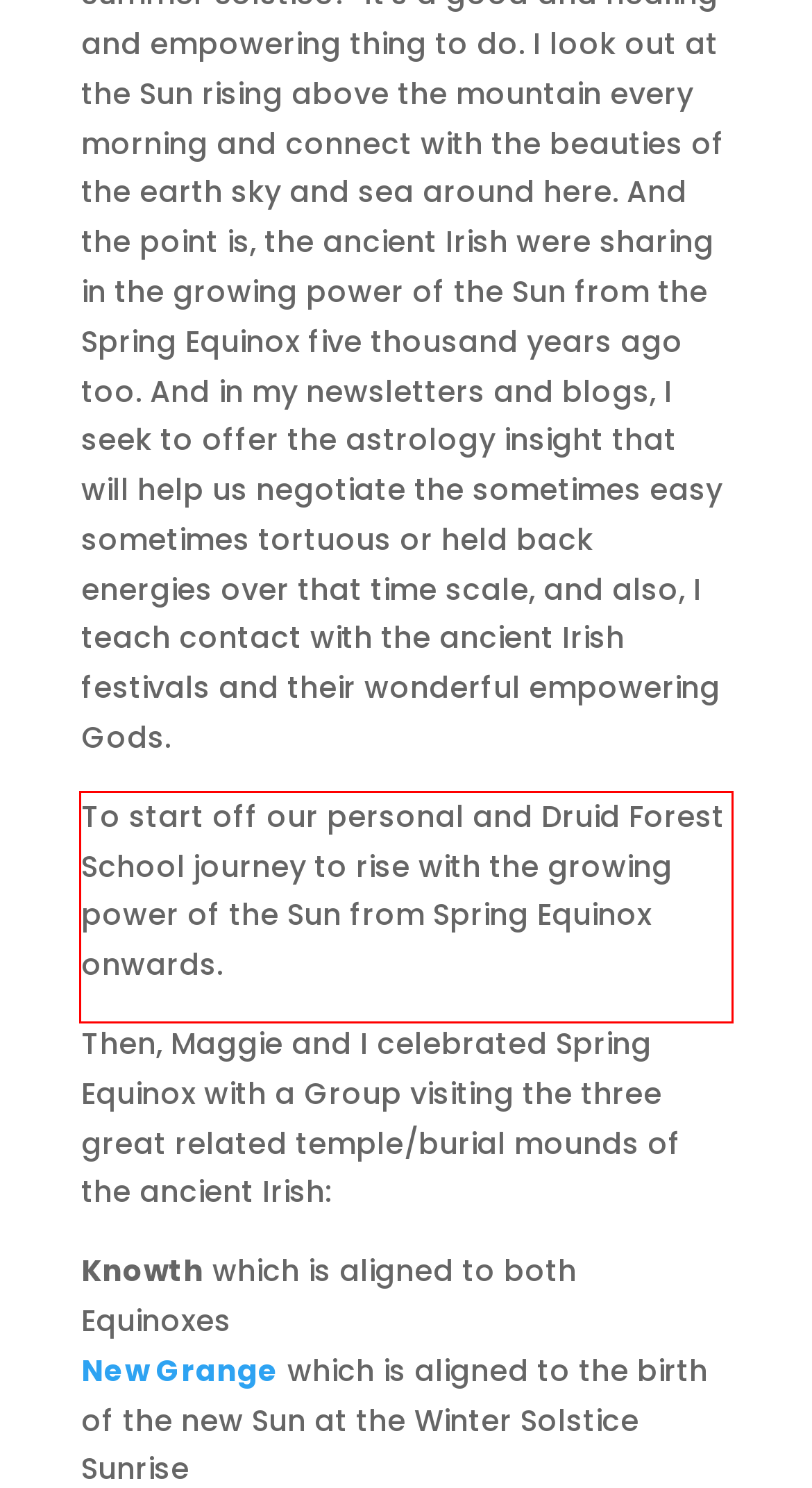Within the screenshot of the webpage, there is a red rectangle. Please recognize and generate the text content inside this red bounding box.

To start off our personal and Druid Forest School journey to rise with the growing power of the Sun from Spring Equinox onwards.